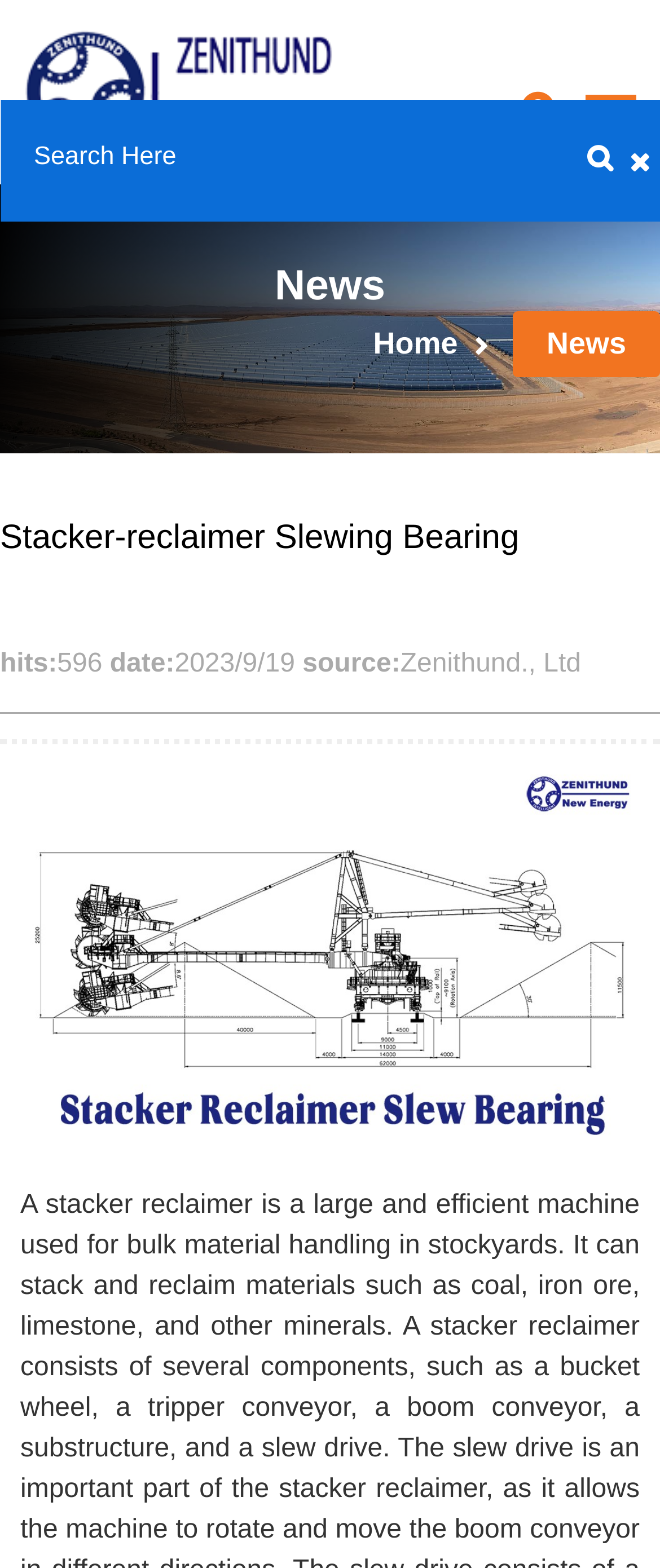Respond to the question below with a single word or phrase:
What is the company name?

Zenithund., Ltd